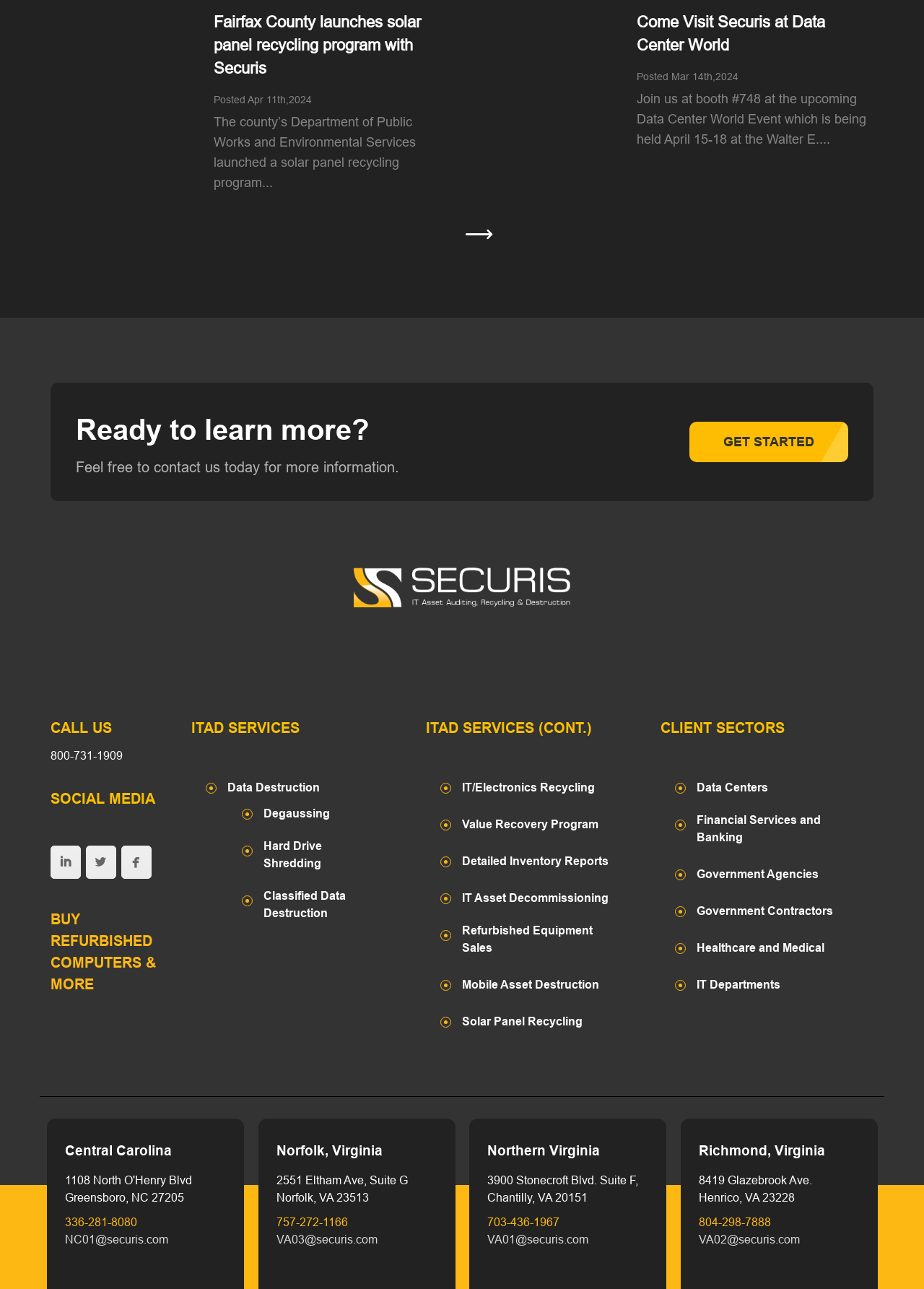Find and indicate the bounding box coordinates of the region you should select to follow the given instruction: "Click the 'Previous item in carousel' button".

[0.449, 0.168, 0.488, 0.196]